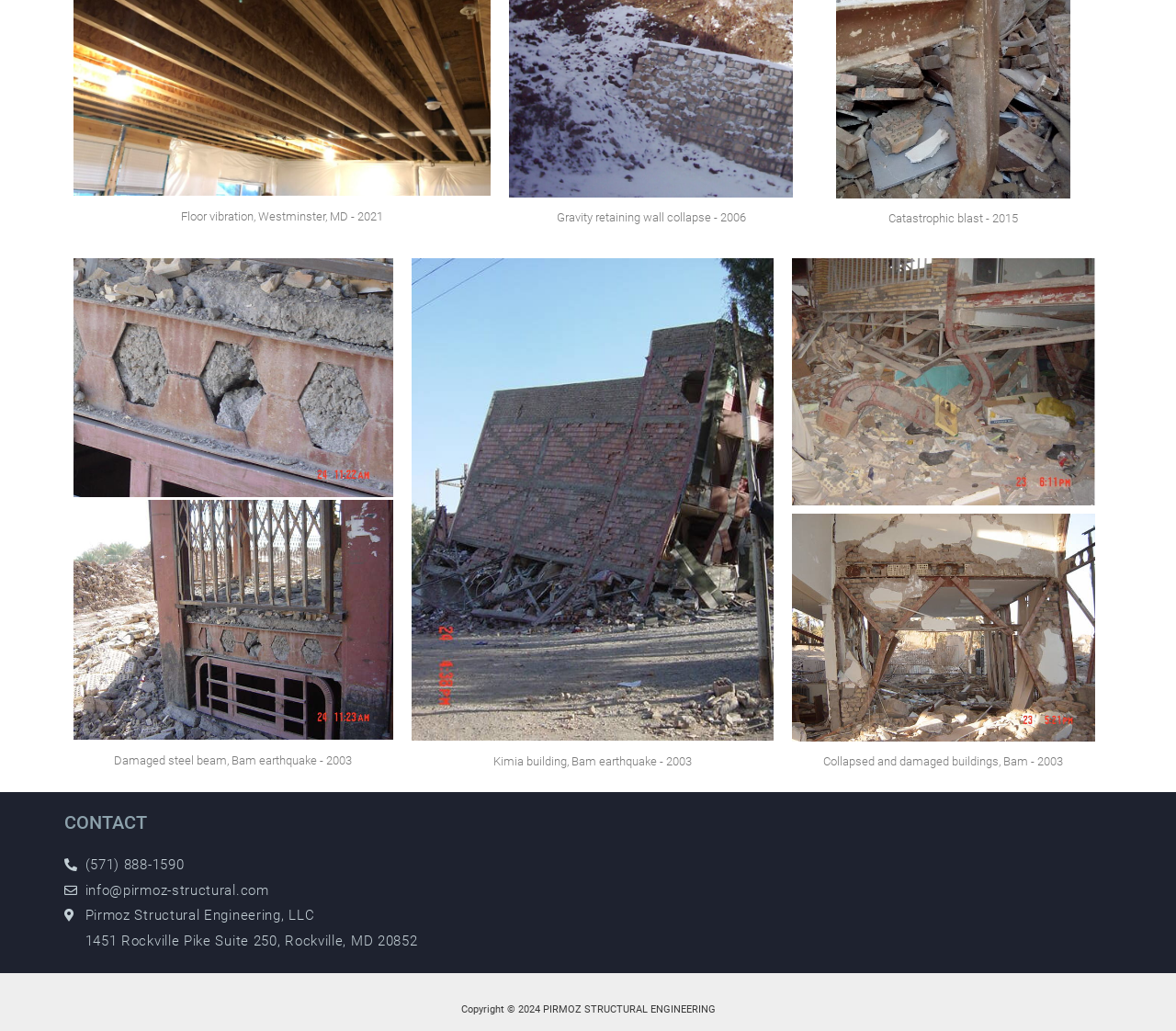What is the company name?
Could you answer the question in a detailed manner, providing as much information as possible?

I found the company name by looking at the contact information section, where it is written as 'Pirmoz Structural Engineering, LLC' along with the address and phone number.